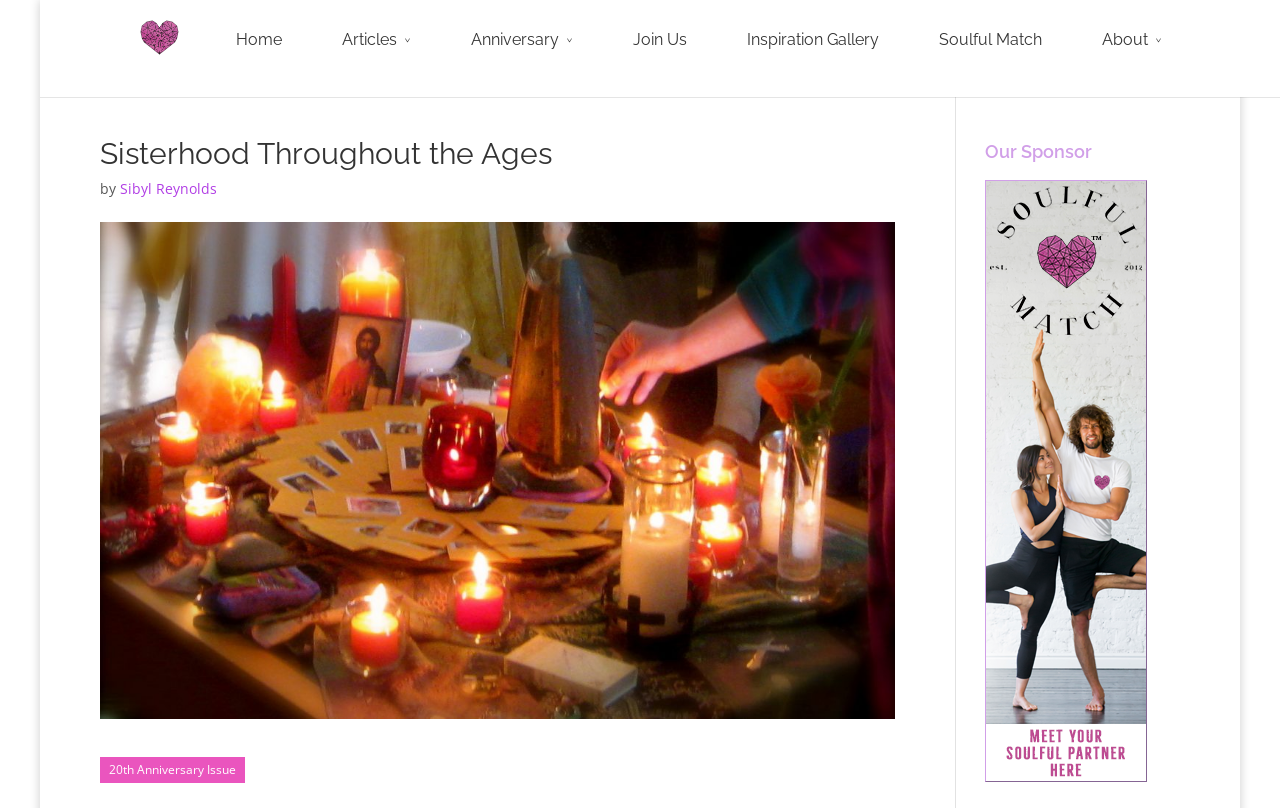What is the name of the website?
Based on the image, provide your answer in one word or phrase.

SoulfulLiving.com